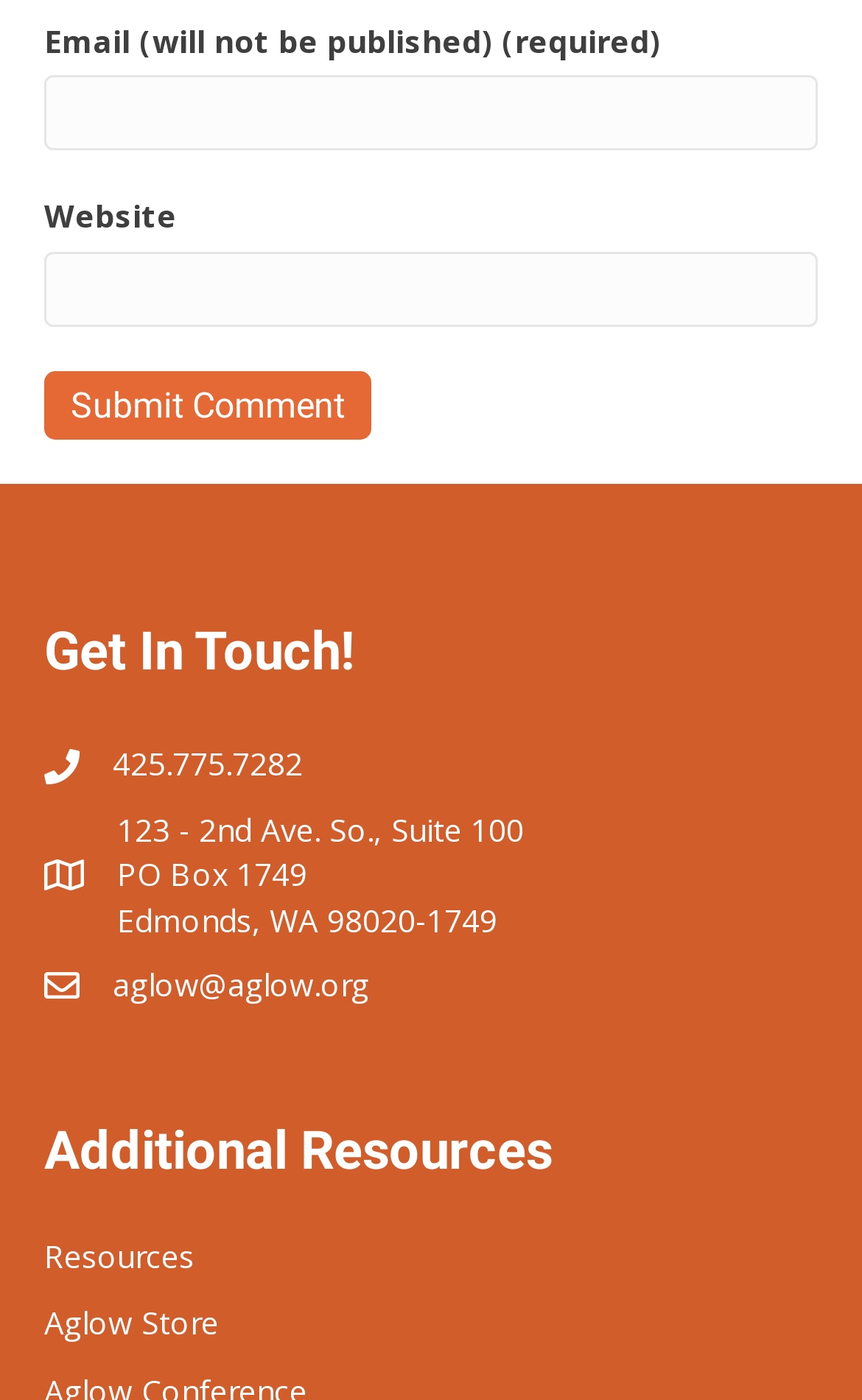Please locate the bounding box coordinates of the element that should be clicked to achieve the given instruction: "Explore day tripping in the Florida Panhandle".

None